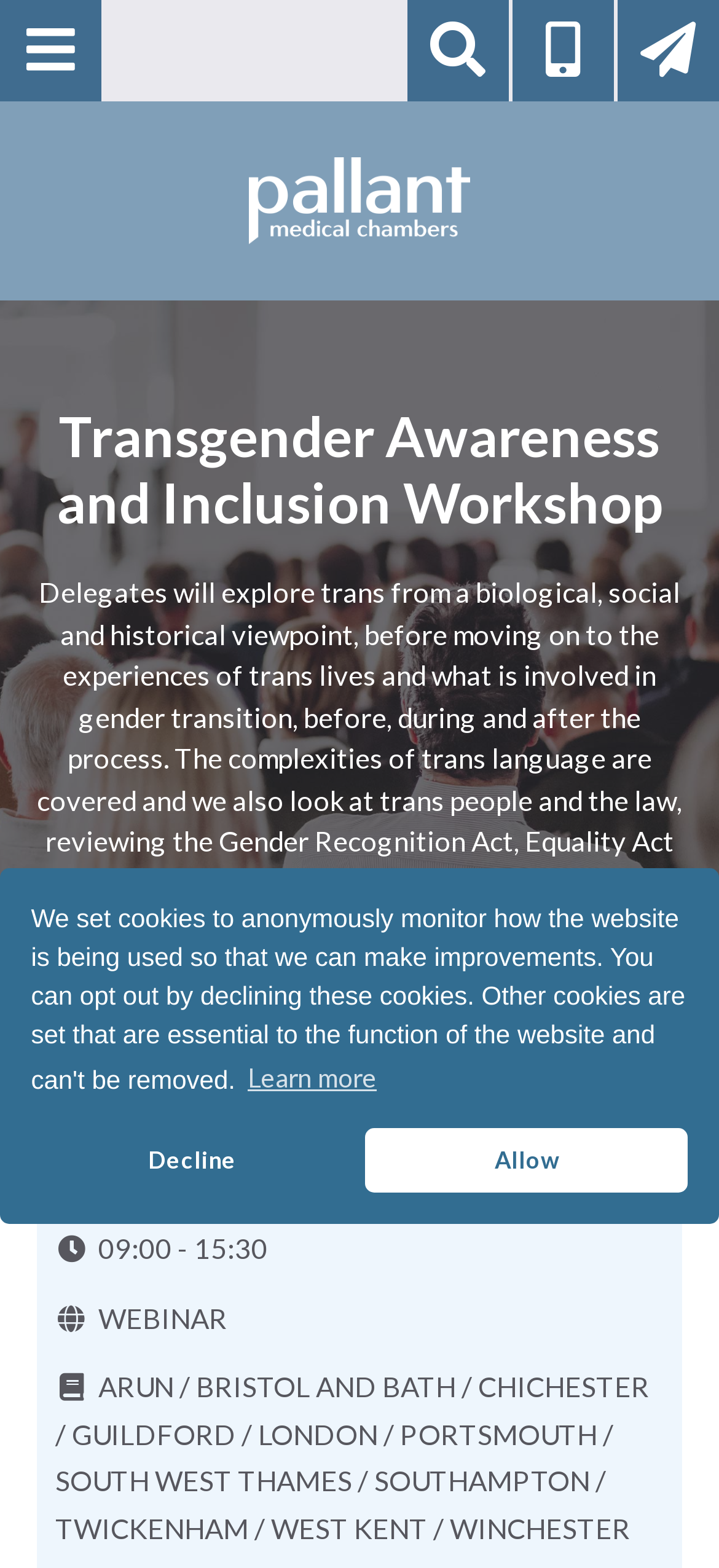Please identify the bounding box coordinates of the element that needs to be clicked to perform the following instruction: "learn more about the webinar".

[0.795, 0.687, 0.949, 0.757]